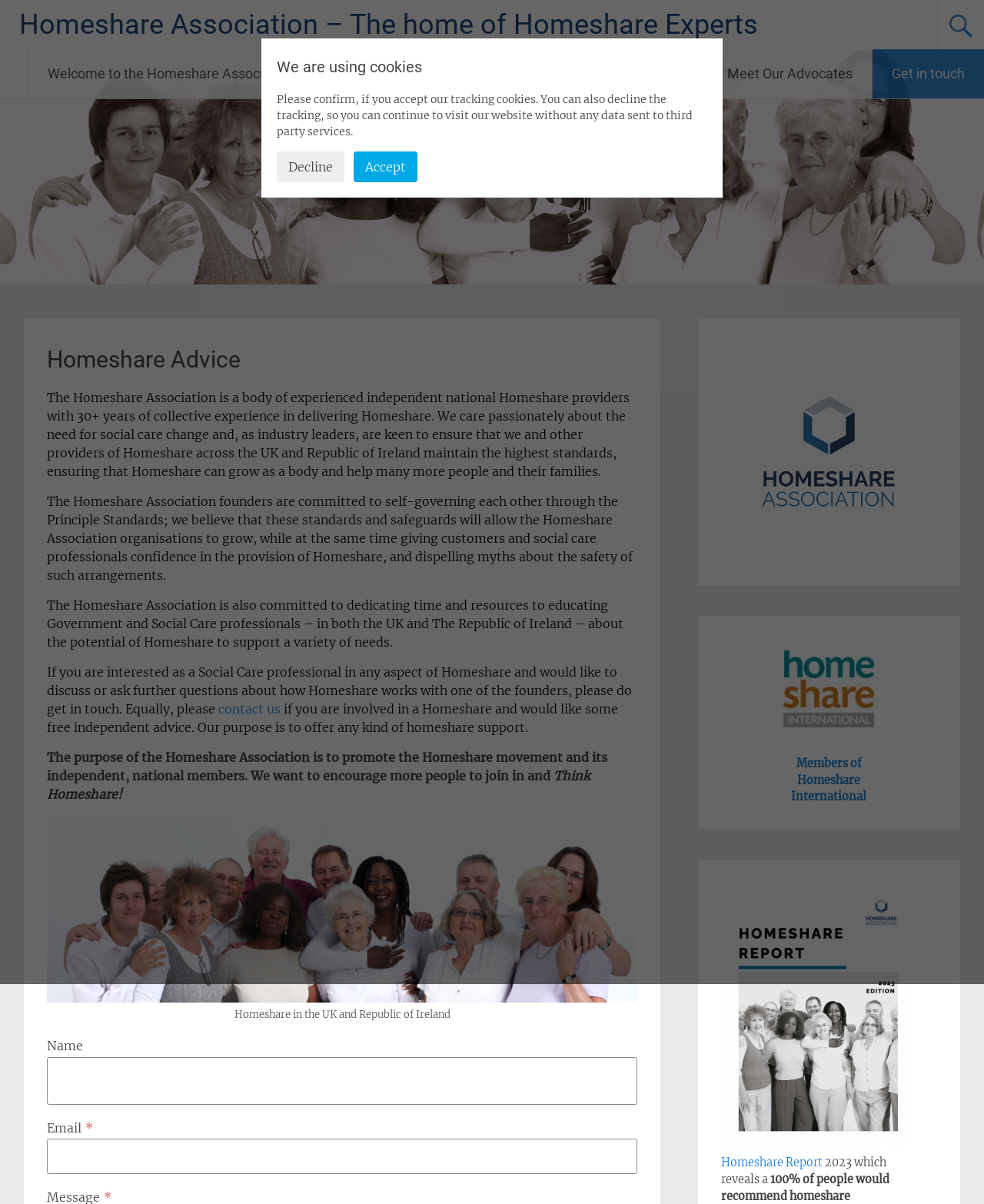What is the alternative action to 'Accept' cookies?
Using the visual information, answer the question in a single word or phrase.

Decline